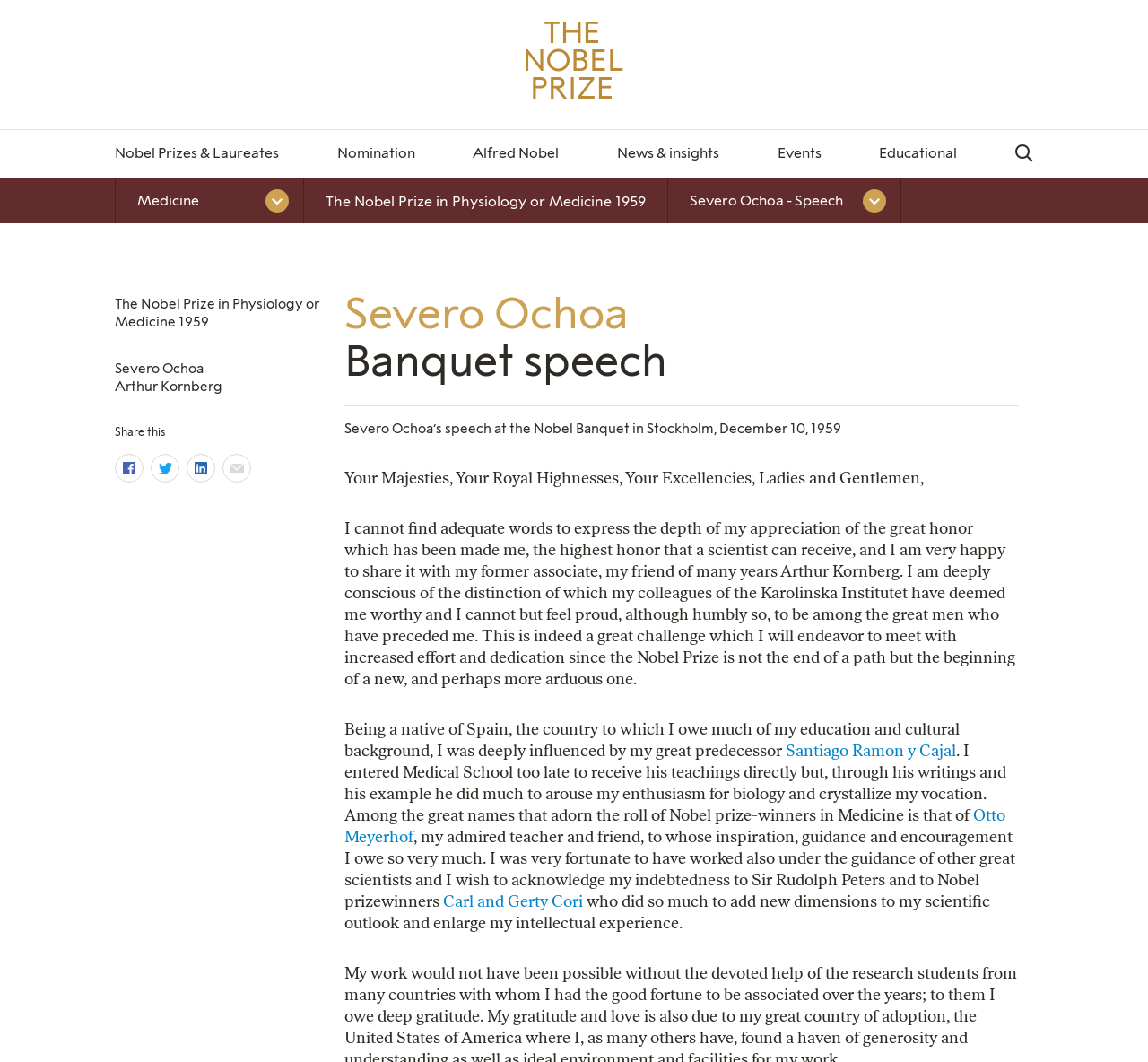What is the year of the Nobel Prize?
Please provide a single word or phrase as the answer based on the screenshot.

1959